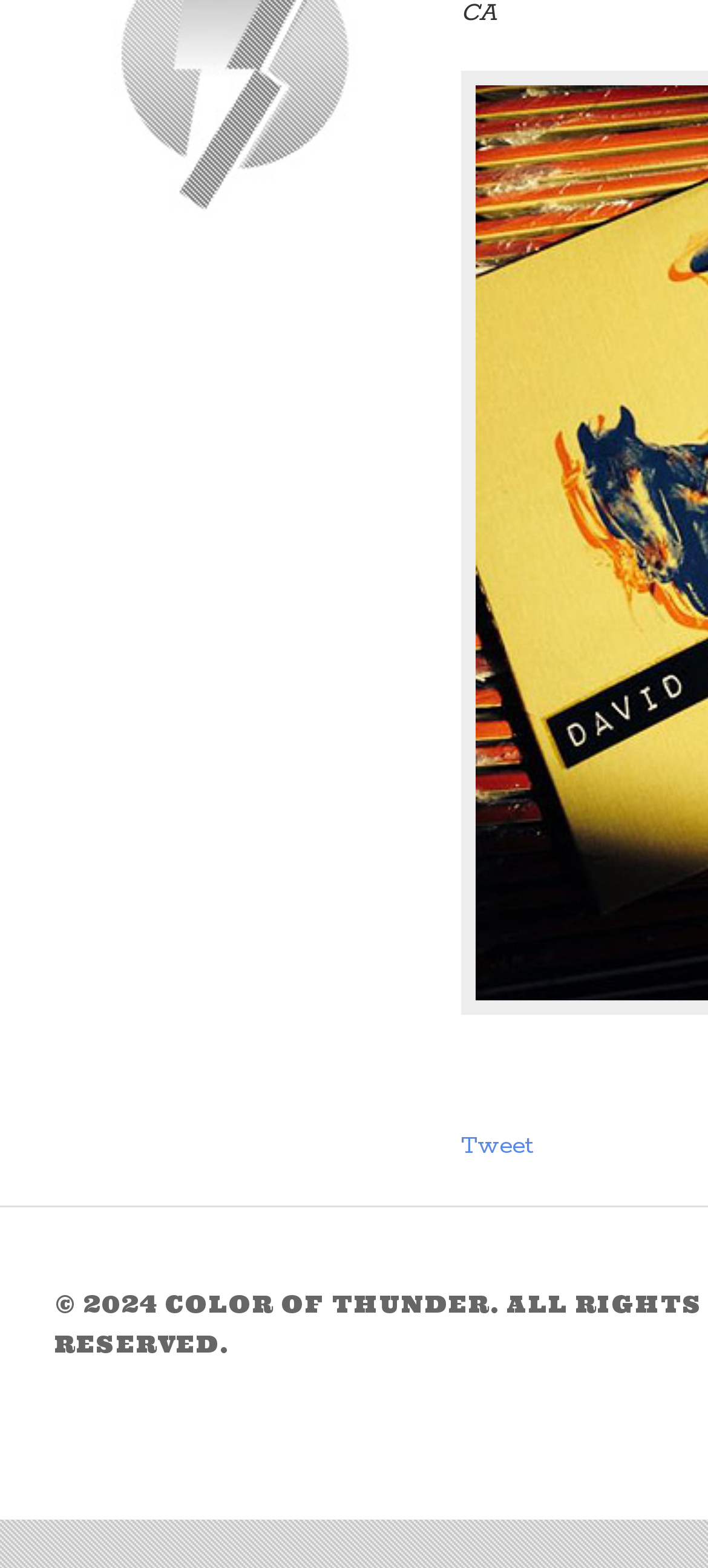Can you find the bounding box coordinates for the UI element given this description: "Tweet"? Provide the coordinates as four float numbers between 0 and 1: [left, top, right, bottom].

[0.651, 0.719, 0.751, 0.743]